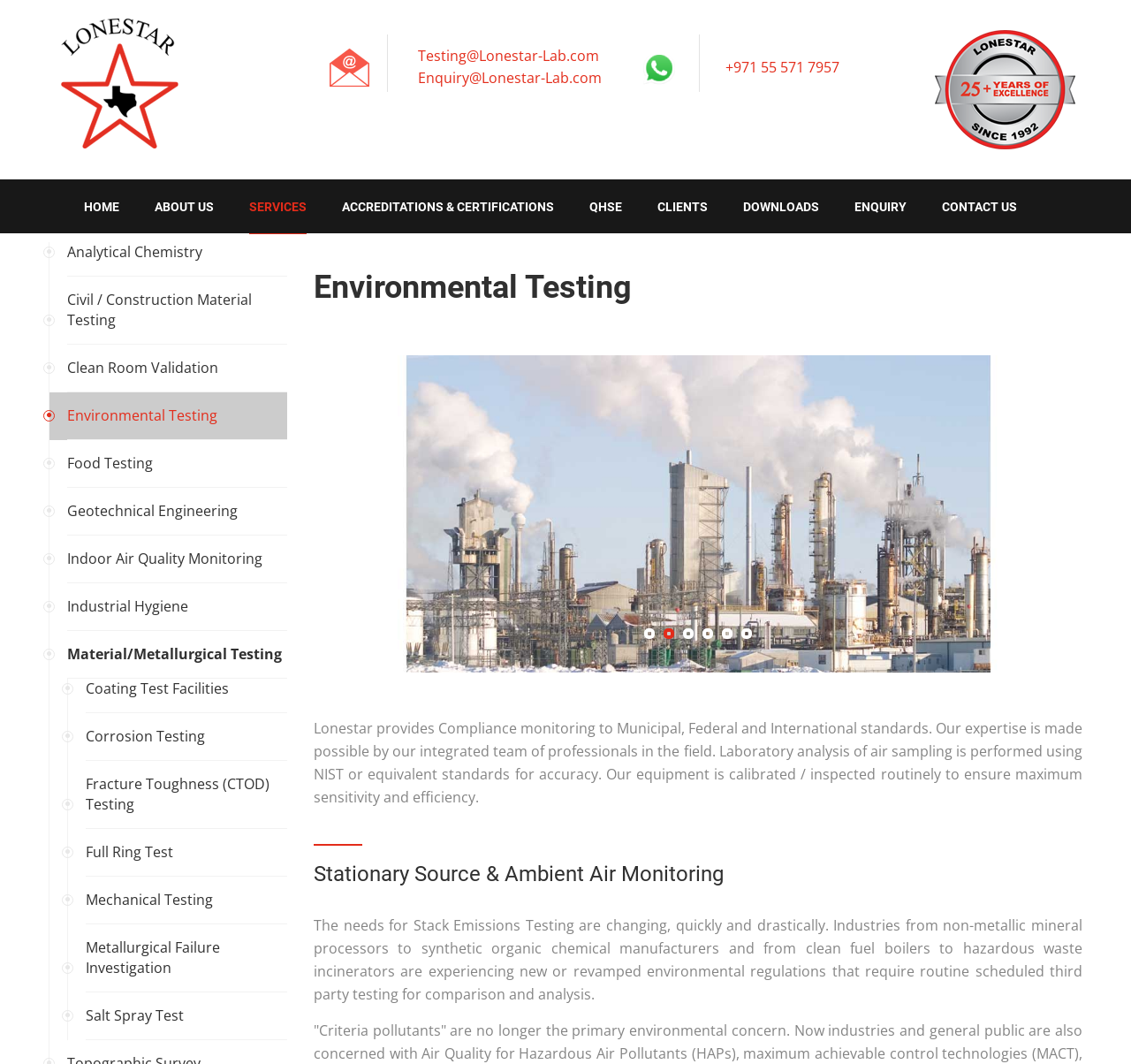Extract the bounding box coordinates for the UI element described as: "Civil / Construction Material Testing".

[0.059, 0.26, 0.254, 0.324]